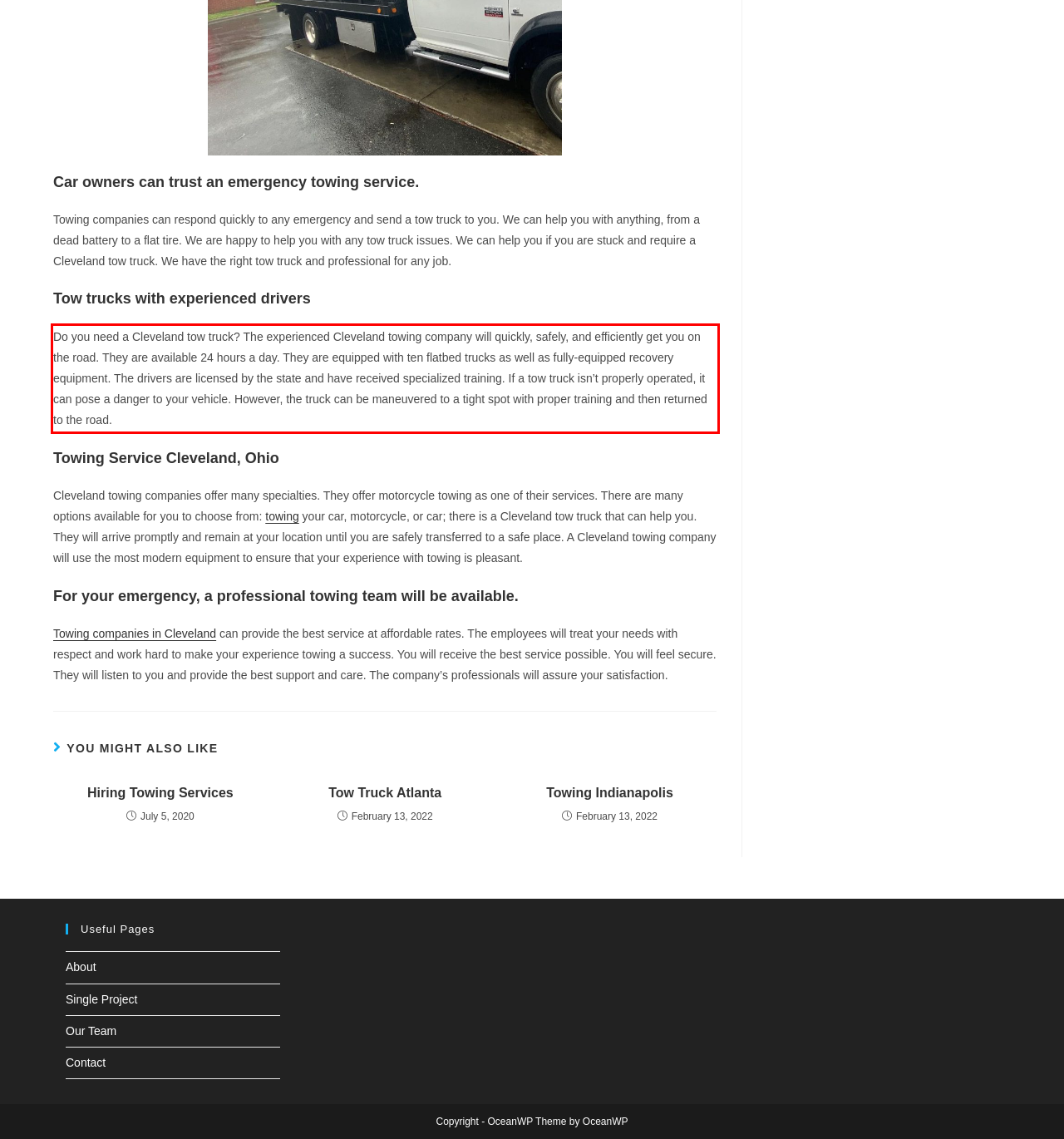In the screenshot of the webpage, find the red bounding box and perform OCR to obtain the text content restricted within this red bounding box.

Do you need a Cleveland tow truck? The experienced Cleveland towing company will quickly, safely, and efficiently get you on the road. They are available 24 hours a day. They are equipped with ten flatbed trucks as well as fully-equipped recovery equipment. The drivers are licensed by the state and have received specialized training. If a tow truck isn’t properly operated, it can pose a danger to your vehicle. However, the truck can be maneuvered to a tight spot with proper training and then returned to the road.